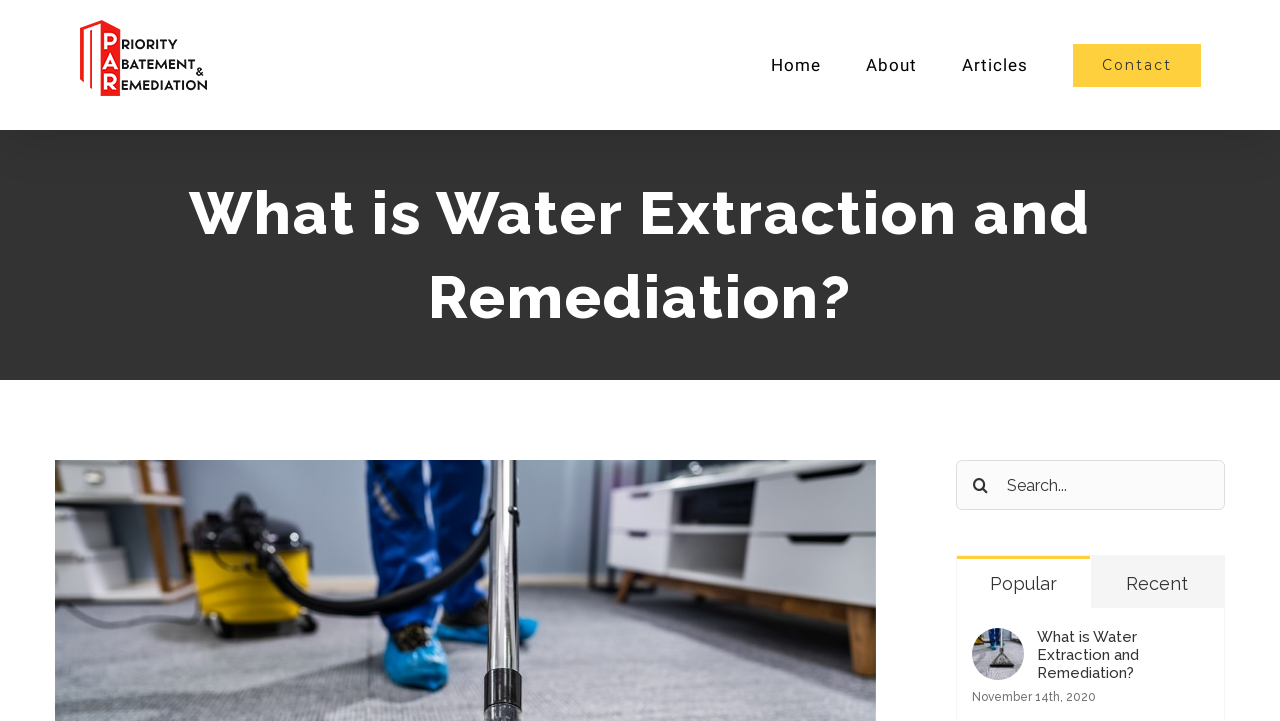Identify the bounding box coordinates of the clickable region required to complete the instruction: "View Popular articles". The coordinates should be given as four float numbers within the range of 0 and 1, i.e., [left, top, right, bottom].

[0.748, 0.771, 0.852, 0.844]